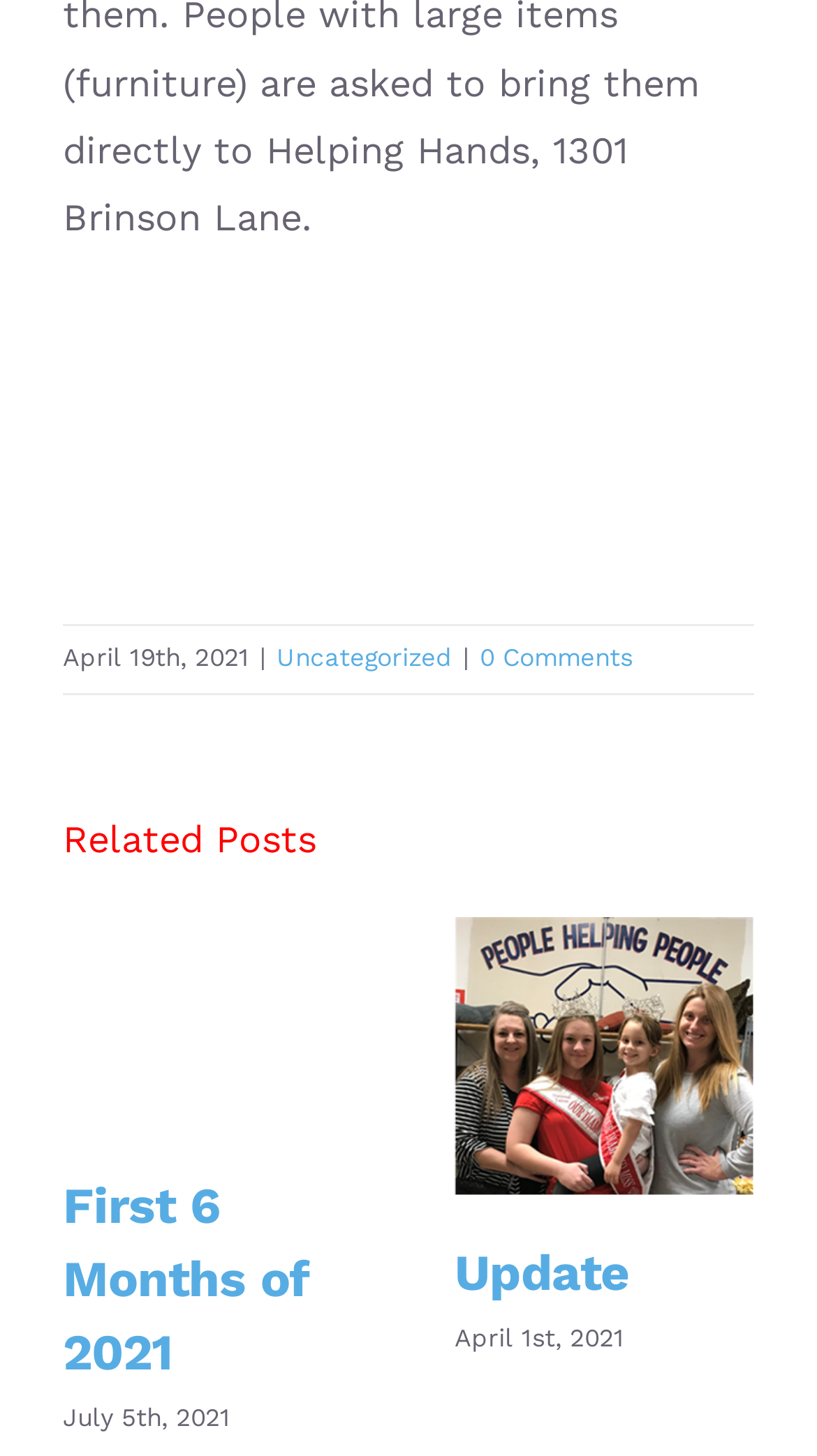Use one word or a short phrase to answer the question provided: 
How many links are there in the first related post?

2